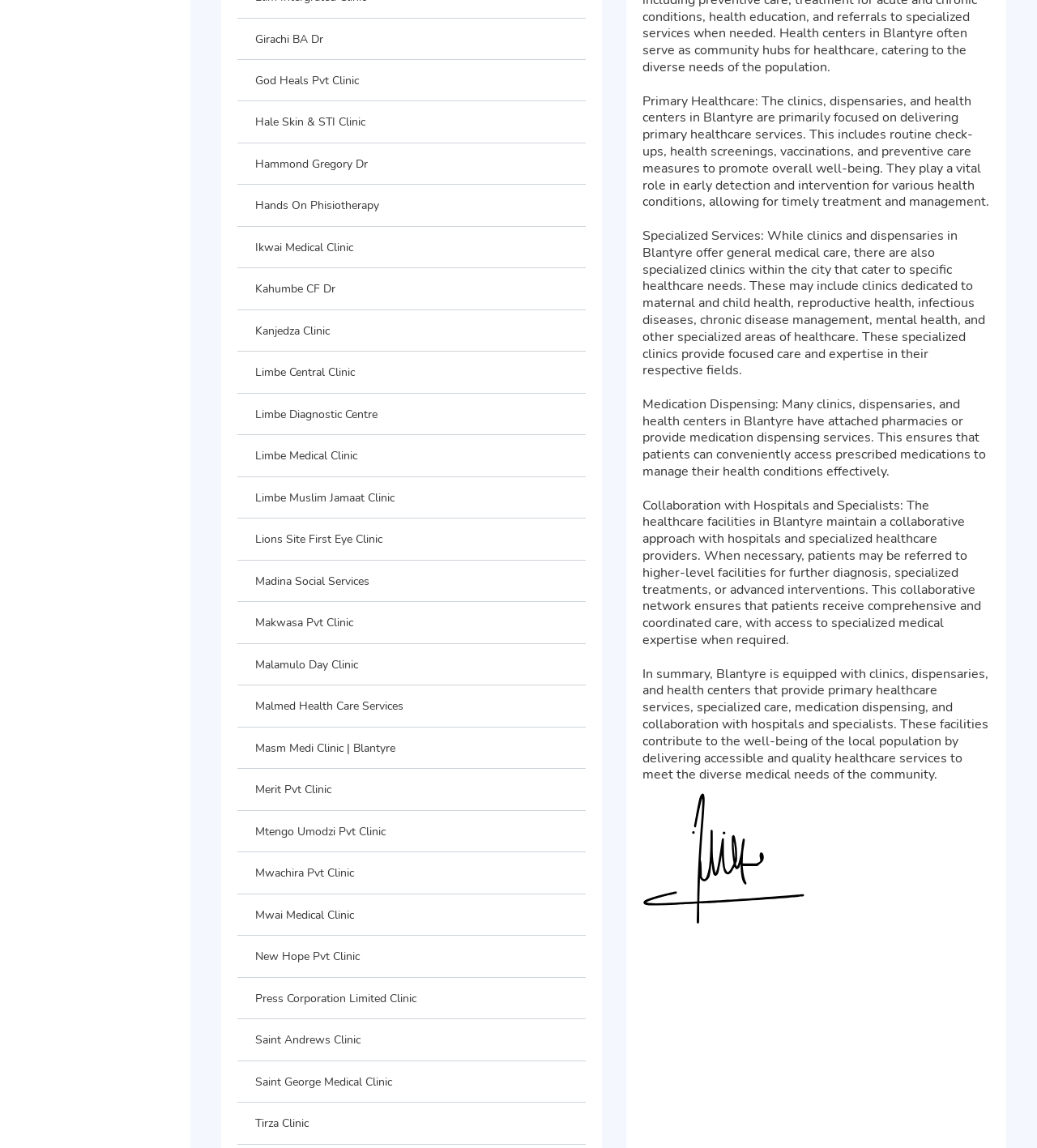Give a concise answer using only one word or phrase for this question:
Are the clinics listed in alphabetical order?

Yes